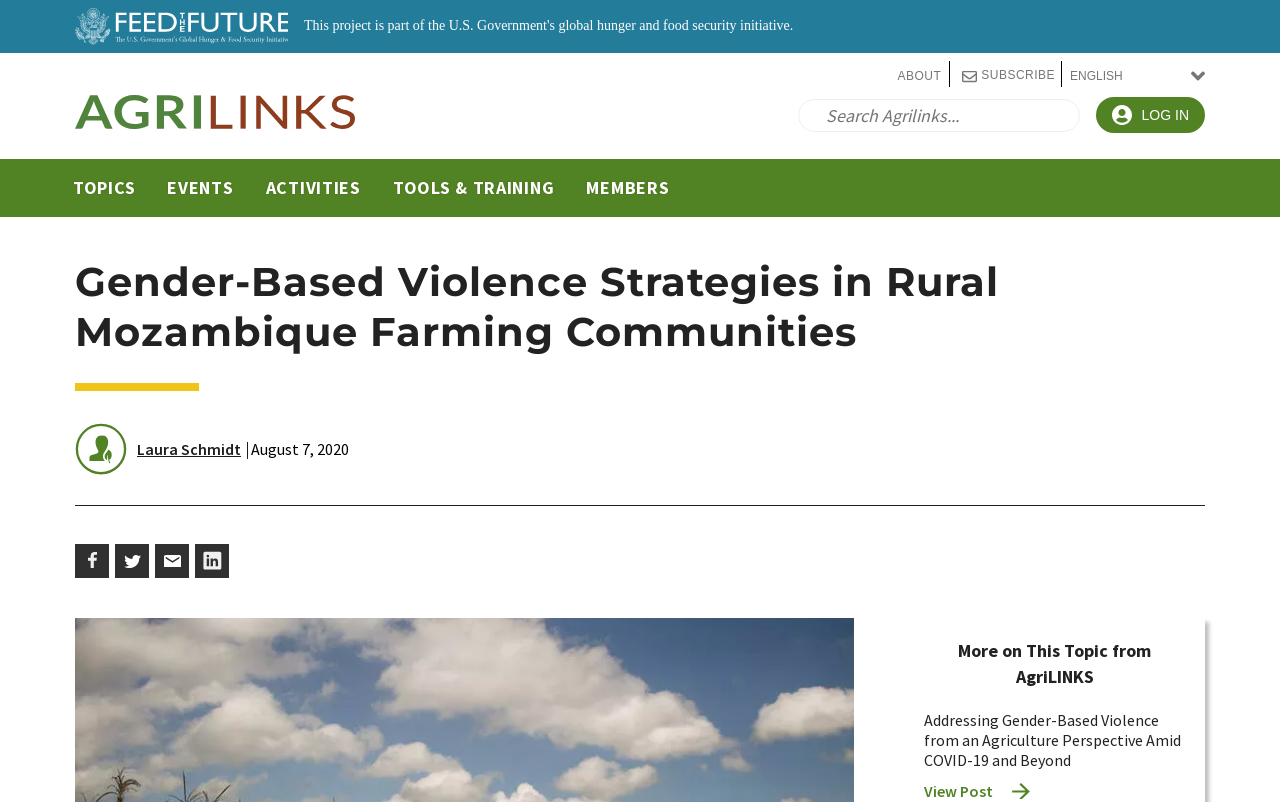Highlight the bounding box coordinates of the element that should be clicked to carry out the following instruction: "Search Agrilinks". The coordinates must be given as four float numbers ranging from 0 to 1, i.e., [left, top, right, bottom].

[0.623, 0.123, 0.843, 0.164]